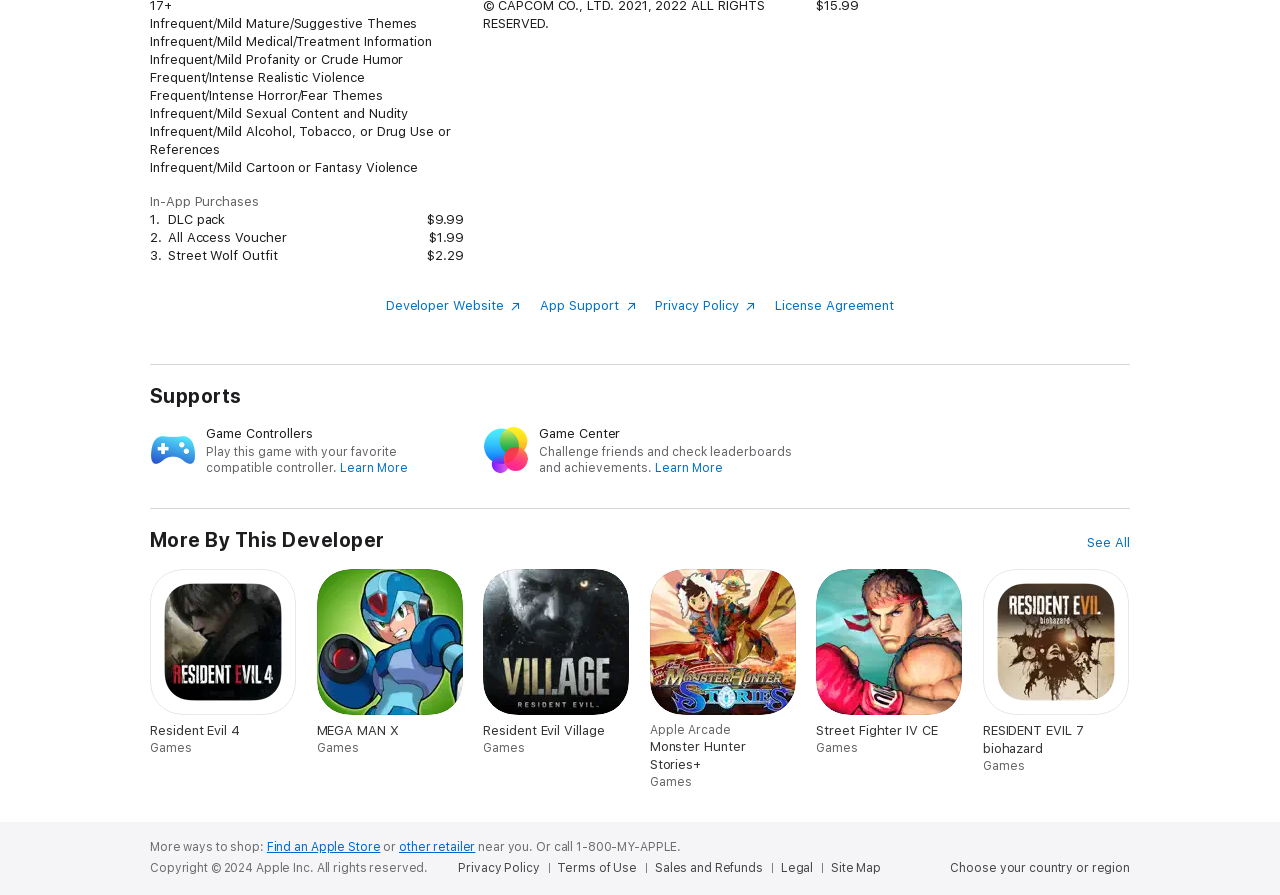Answer the following query concisely with a single word or phrase:
What is the rating for Realistic Violence?

Frequent/Intense